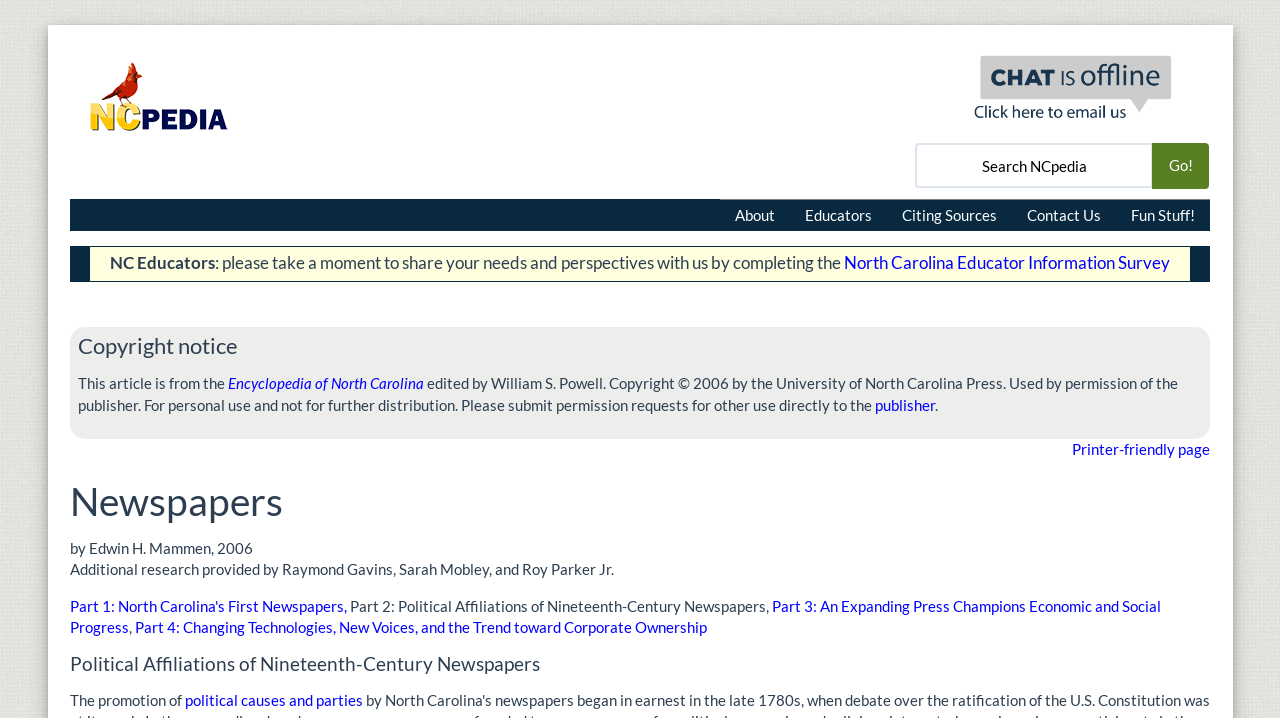Who edited the Encyclopedia of North Carolina?
Please use the image to deliver a detailed and complete answer.

I found the answer by looking at the text 'edited by William S. Powell' which explicitly states the editor of the encyclopedia.